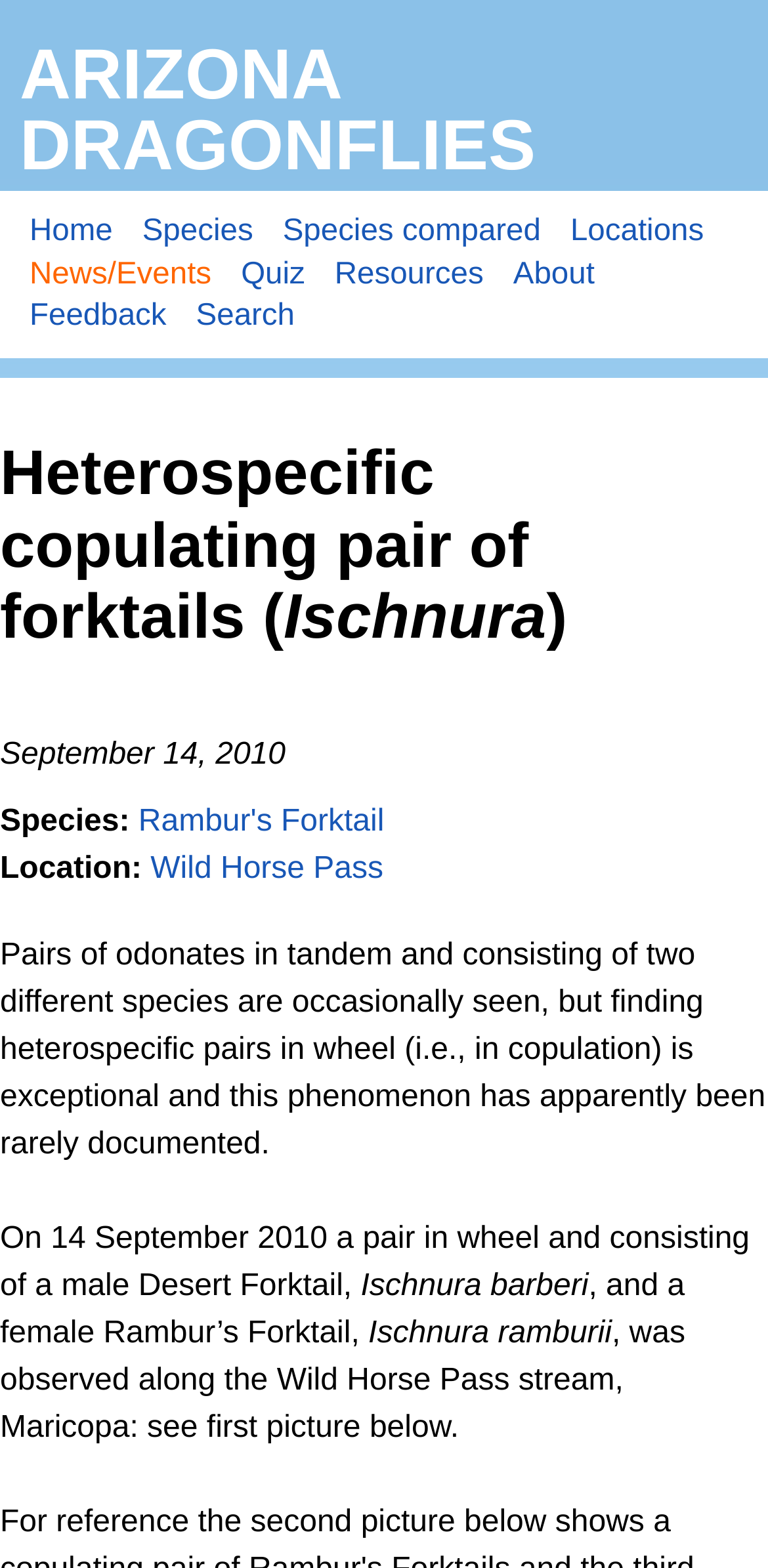Determine the bounding box coordinates of the area to click in order to meet this instruction: "go to home page".

[0.038, 0.137, 0.147, 0.158]